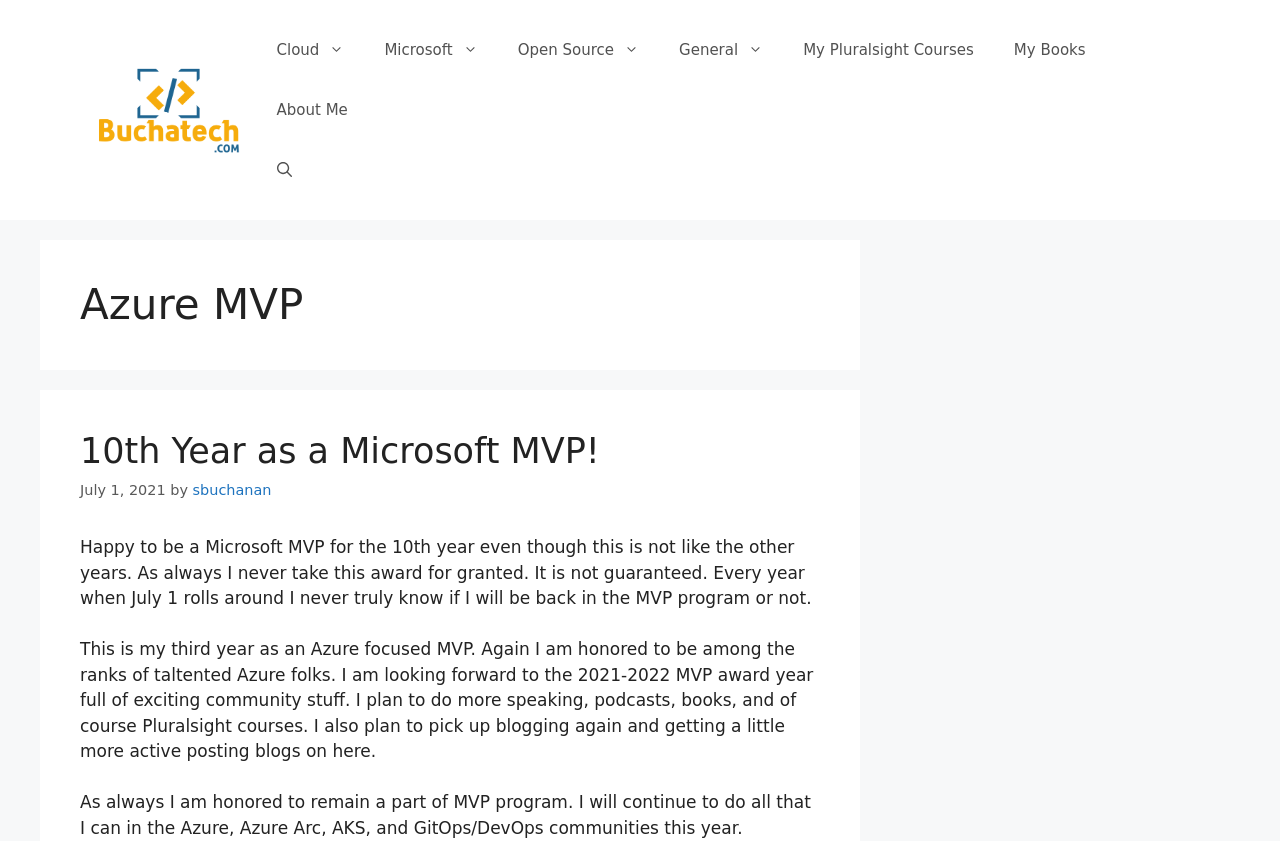Refer to the image and provide a thorough answer to this question:
What is the name of the website?

The name of the website can be found in the banner section at the top of the webpage, which contains a link with the text 'Buchatech.com'.